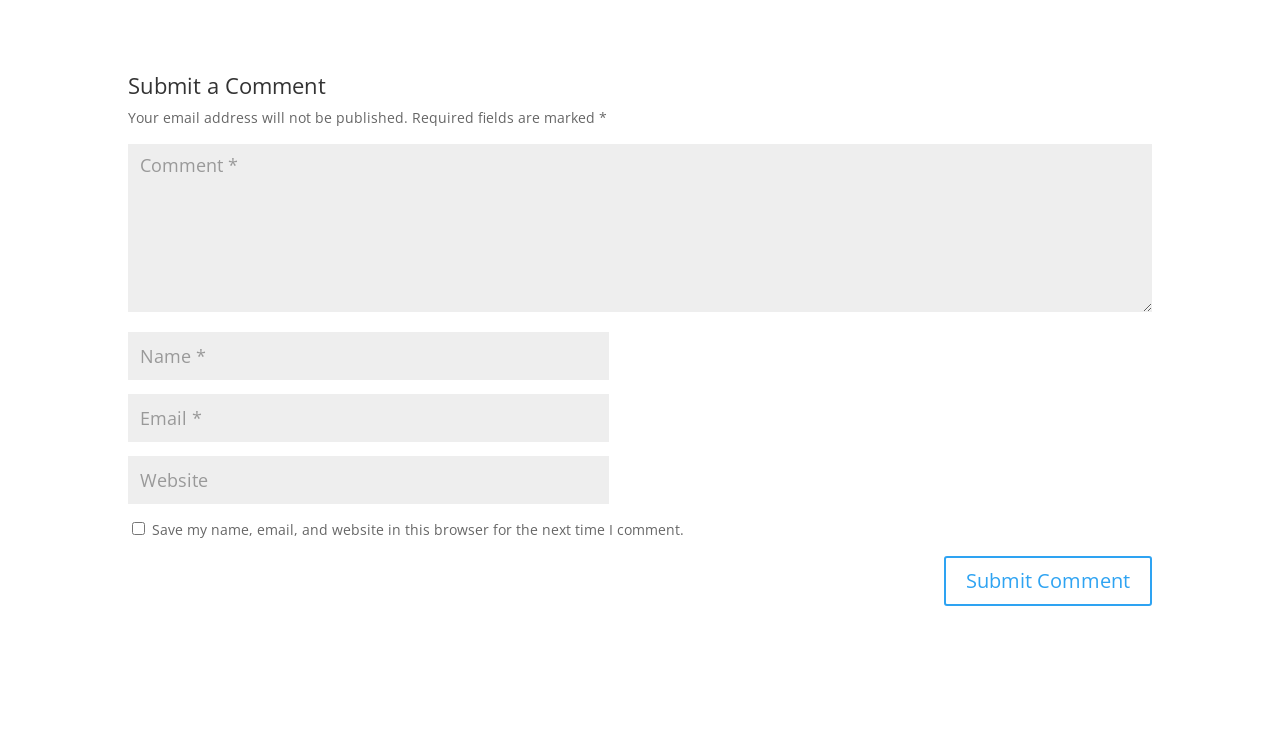Please specify the bounding box coordinates in the format (top-left x, top-left y, bottom-right x, bottom-right y), with values ranging from 0 to 1. Identify the bounding box for the UI component described as follows: input value="Email *" aria-describedby="email-notes" name="email"

[0.1, 0.535, 0.476, 0.6]